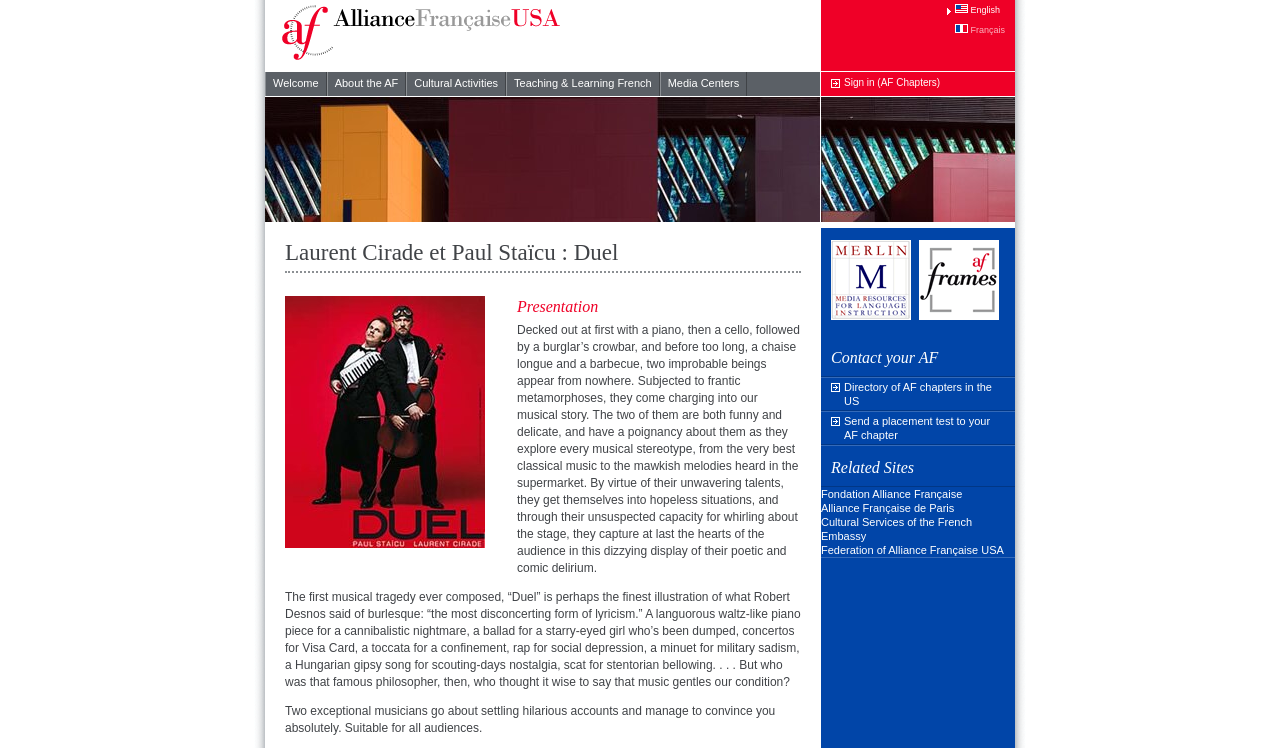Determine the bounding box coordinates for the clickable element to execute this instruction: "Click the Directory of AF chapters in the US link". Provide the coordinates as four float numbers between 0 and 1, i.e., [left, top, right, bottom].

[0.641, 0.504, 0.793, 0.549]